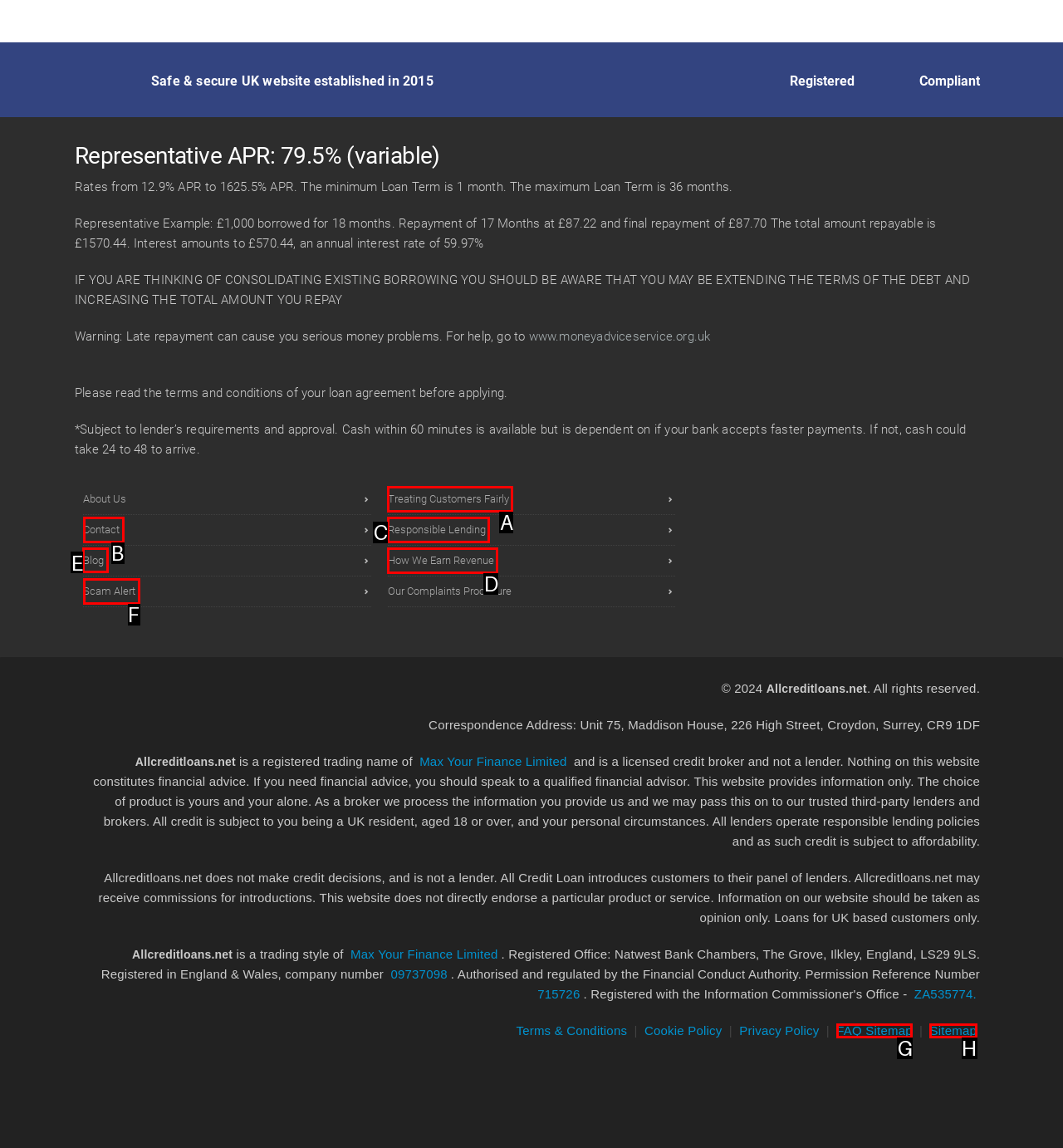Which letter corresponds to the correct option to complete the task: Click on 'Blog'?
Answer with the letter of the chosen UI element.

E